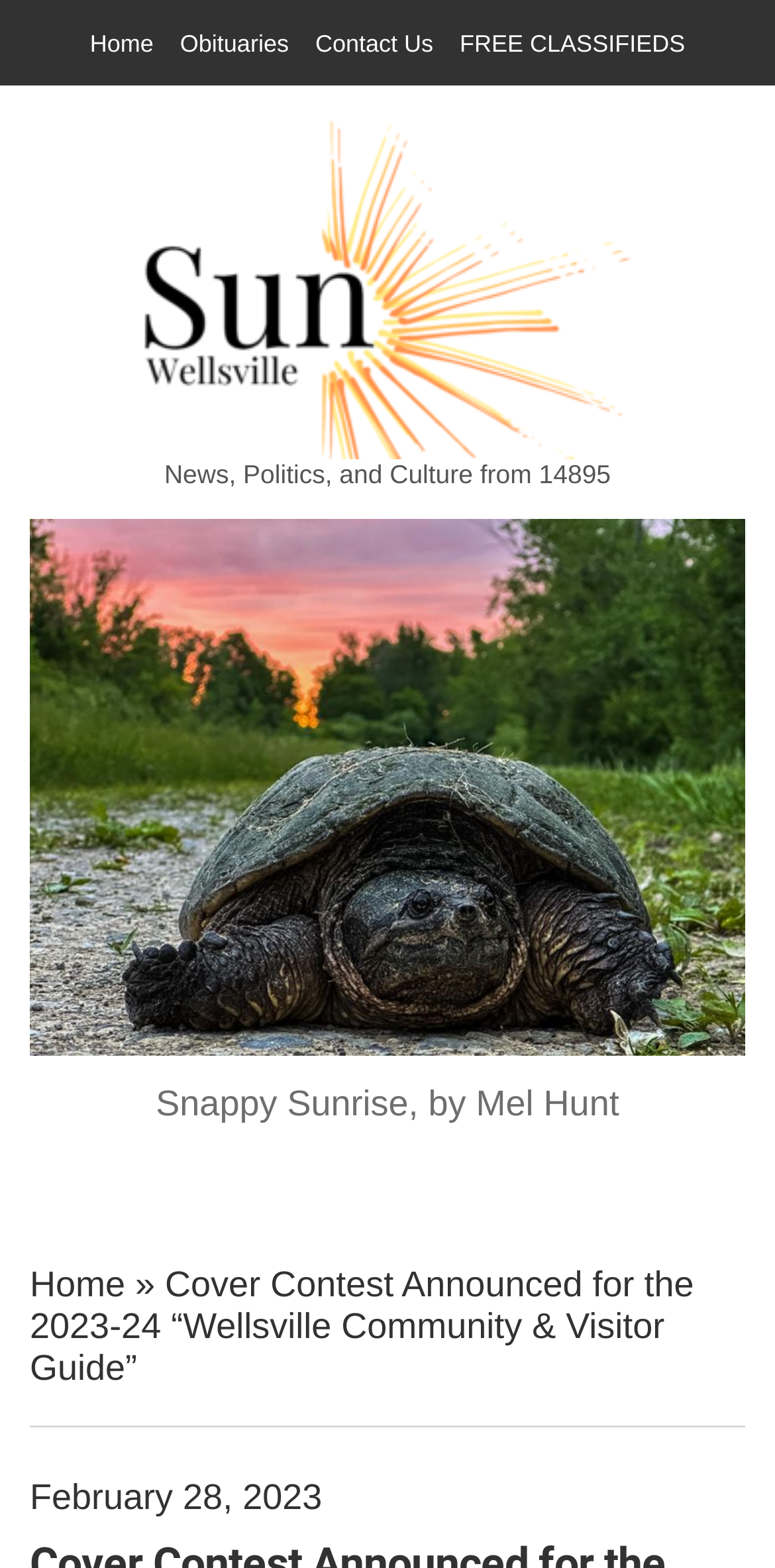Identify and provide the main heading of the webpage.

Cover Contest Announced for the 2023-24 “Wellsville Community & Visitor Guide”